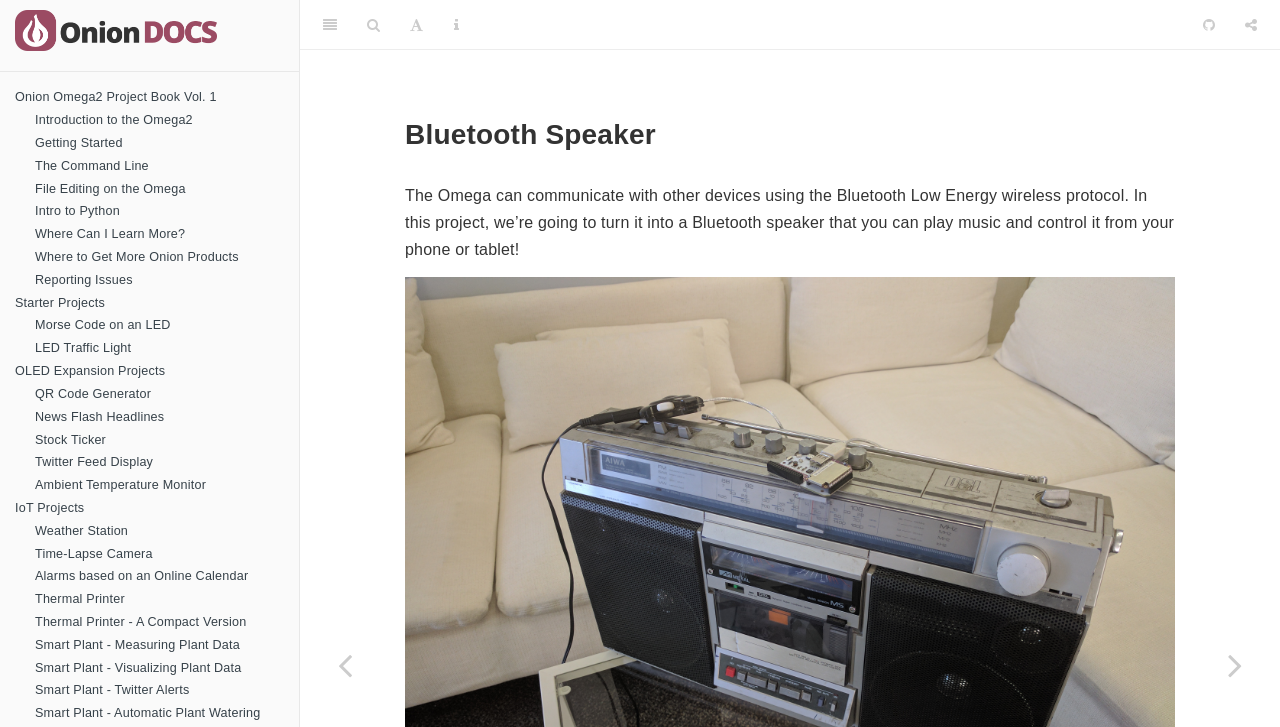What is the purpose of the Bluetooth Speaker project?
Refer to the image and provide a one-word or short phrase answer.

Turn Omega into Bluetooth speaker